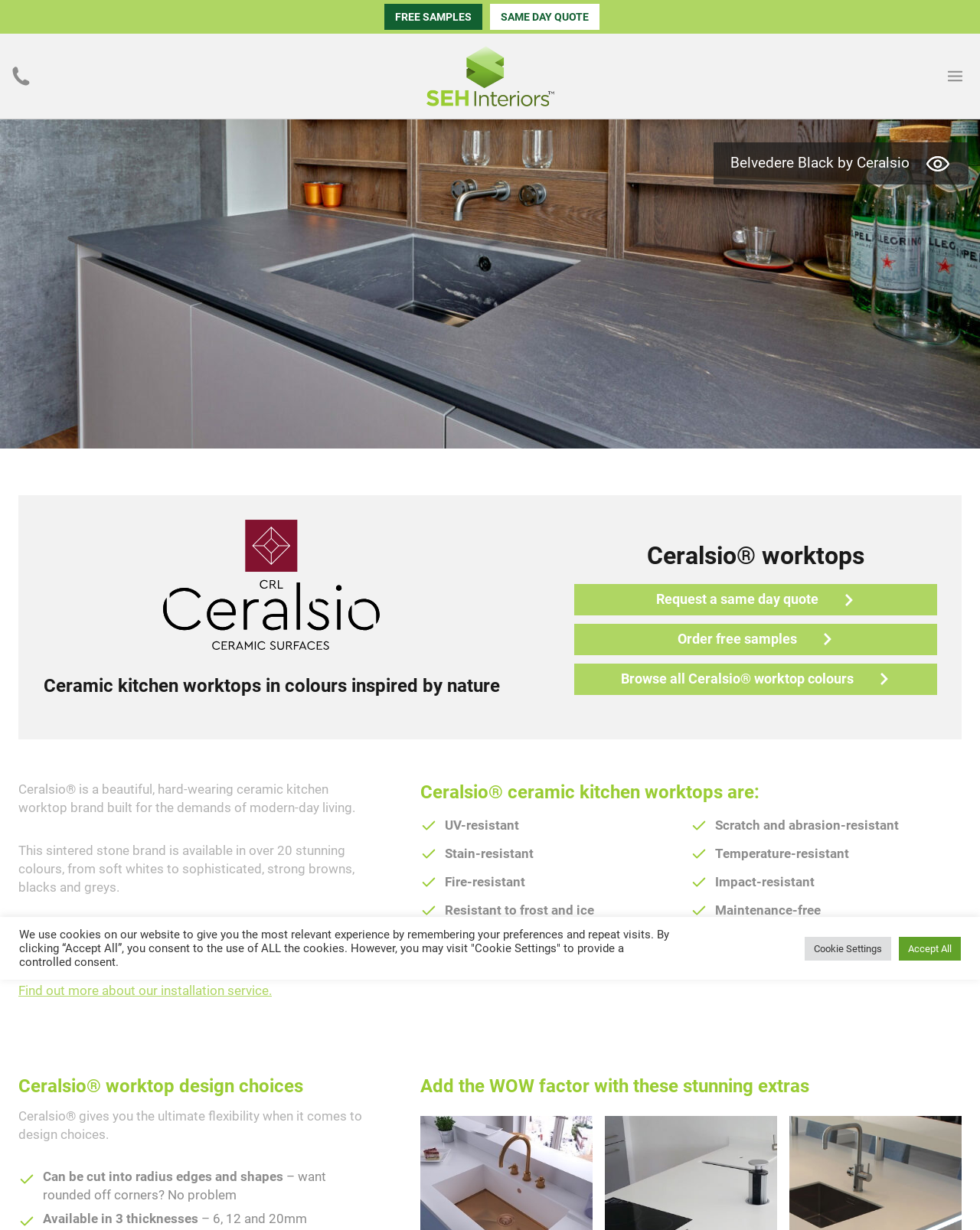Identify the bounding box coordinates of the region I need to click to complete this instruction: "Browse all Ceralsio worktop colours".

[0.586, 0.539, 0.956, 0.565]